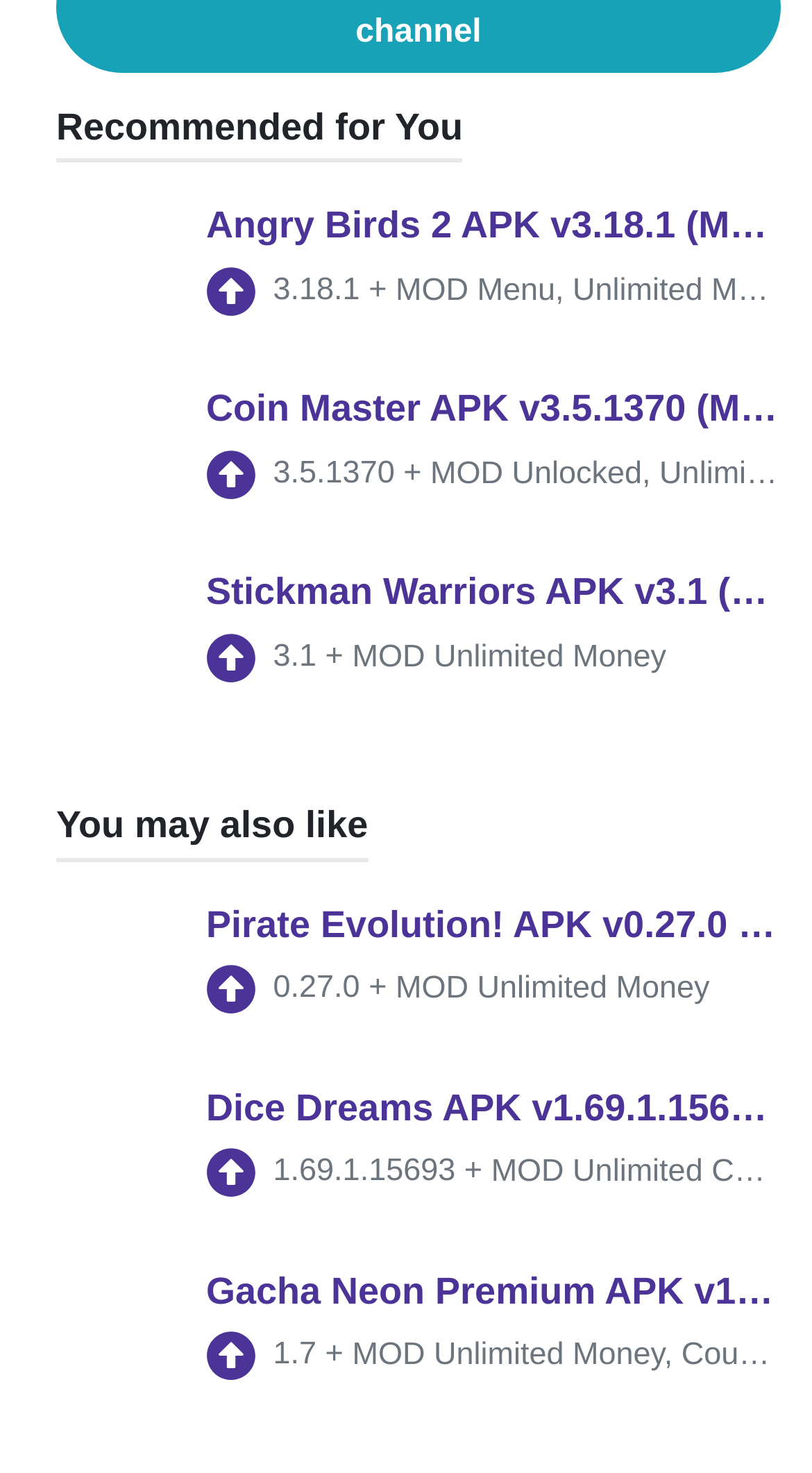What is the purpose of the '+' symbol in the app descriptions?
Please respond to the question thoroughly and include all relevant details.

The '+' symbol in the app descriptions, such as Angry Birds 2, Coin Master, and Stickman Warriors, indicates the MOD features of the app, including unlimited money, cards, and spins.